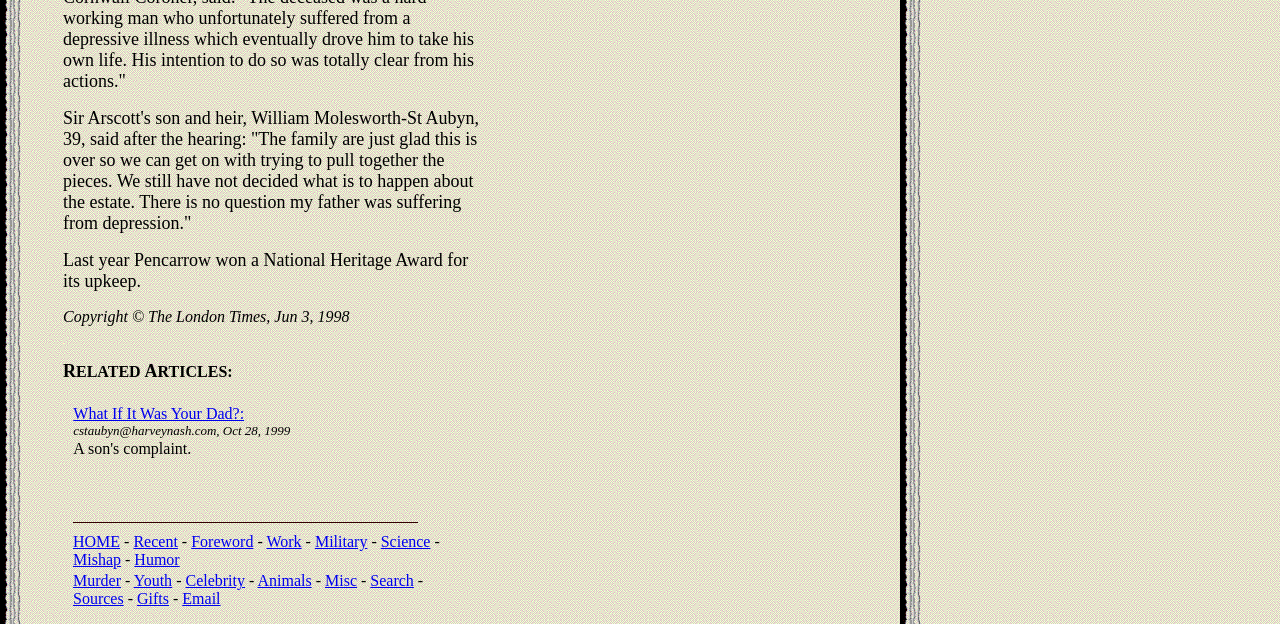Please find the bounding box coordinates for the clickable element needed to perform this instruction: "Click on the 'What If It Was Your Dad?:' link".

[0.057, 0.649, 0.191, 0.676]